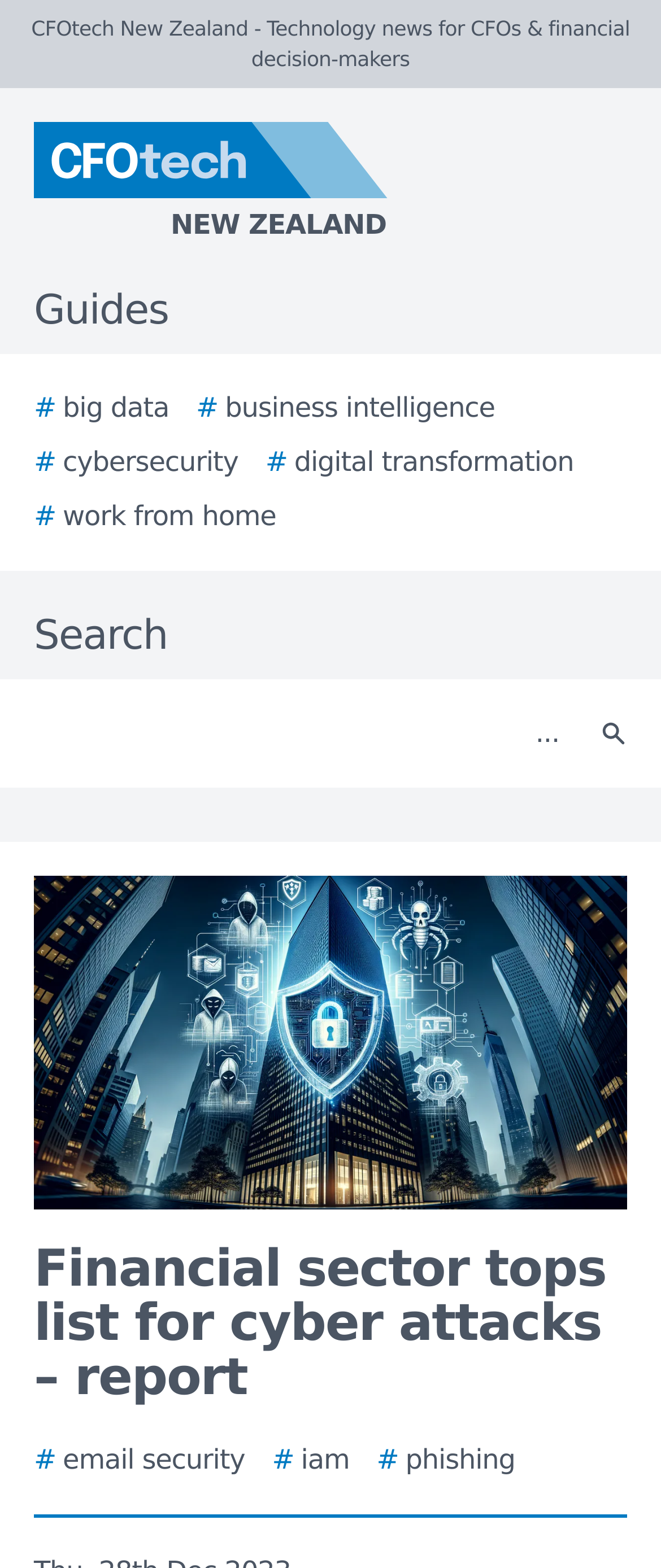What is the purpose of the textbox?
Refer to the screenshot and answer in one word or phrase.

Search